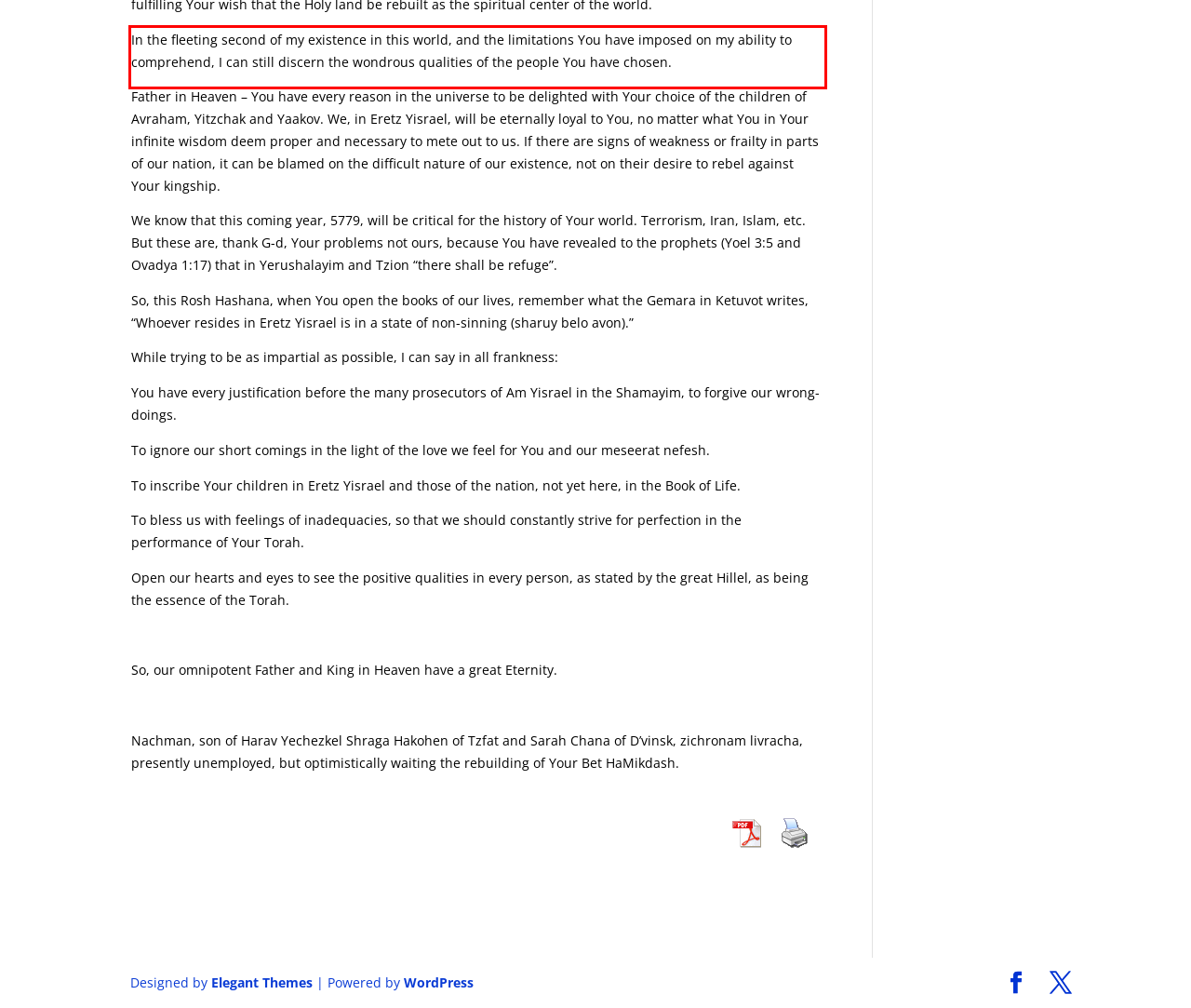Inspect the webpage screenshot that has a red bounding box and use OCR technology to read and display the text inside the red bounding box.

In the fleeting second of my existence in this world, and the limitations You have imposed on my ability to comprehend, I can still discern the wondrous qualities of the people You have chosen.